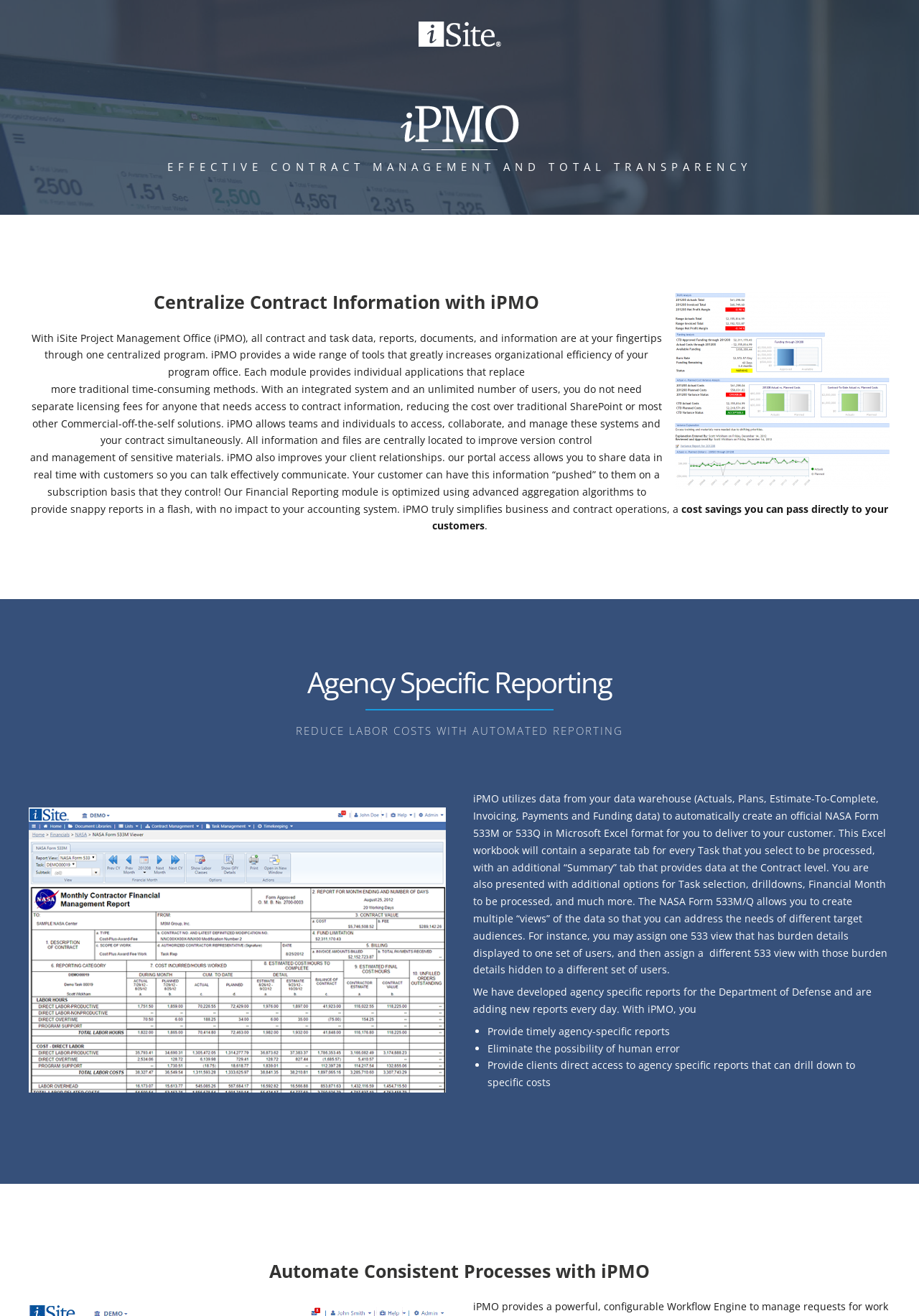What is the main purpose of iPMO?
Examine the image and provide an in-depth answer to the question.

Based on the webpage content, iPMO is a program that centralizes contract and task data, reports, documents, and information, providing a wide range of tools to increase organizational efficiency.